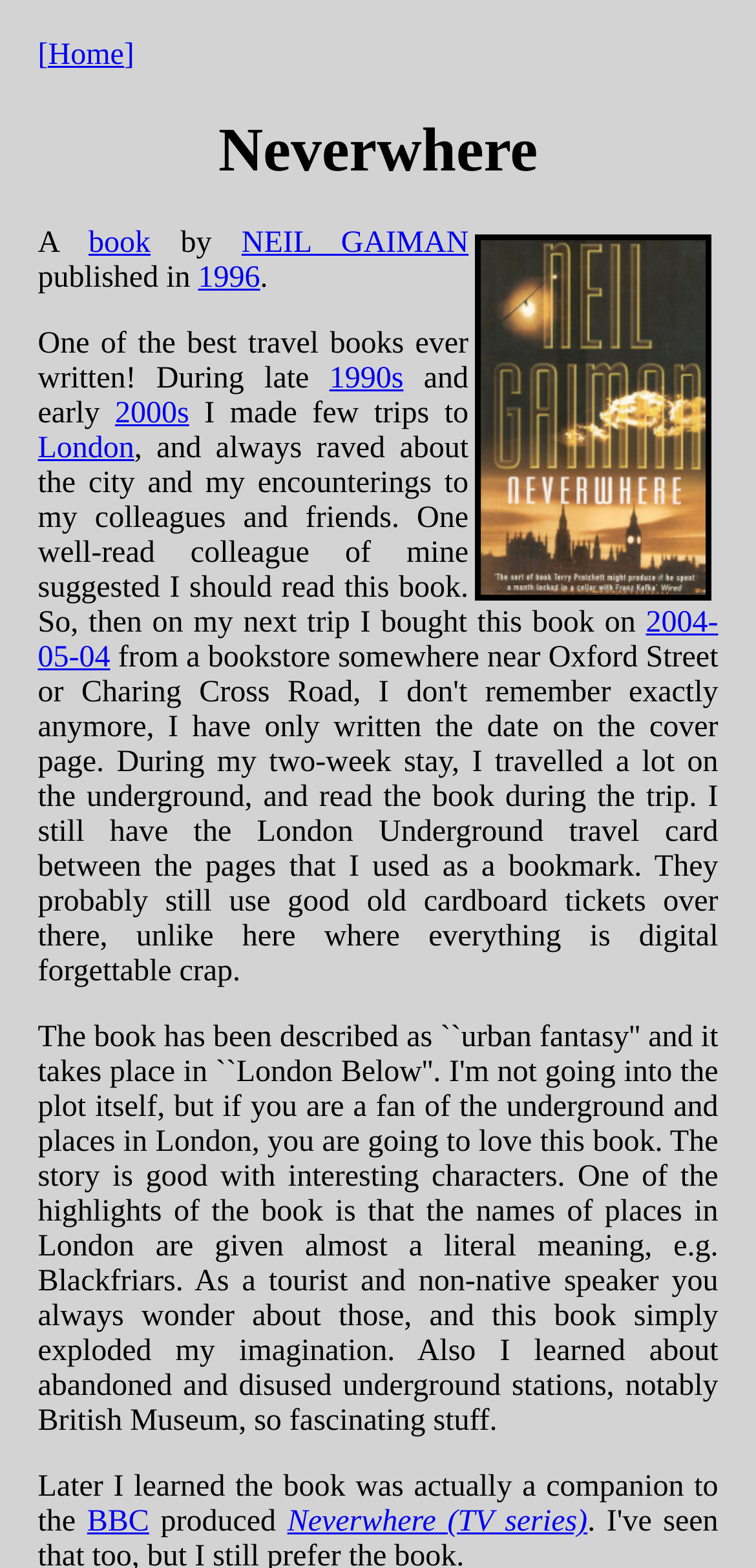In which year was the book published?
Based on the screenshot, answer the question with a single word or phrase.

1996